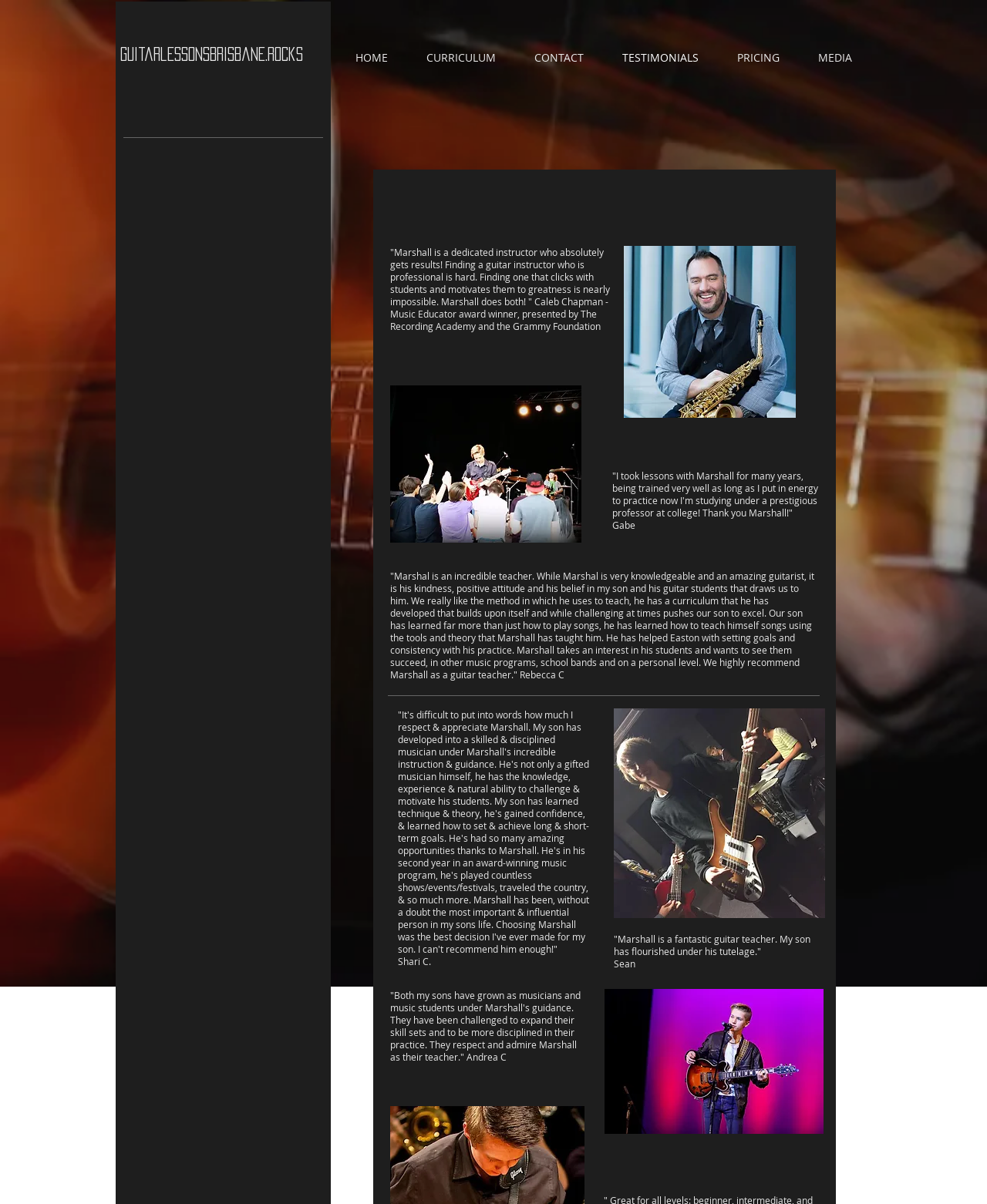How many kilometers is the guitar lessons from the Brisbane City Centre?
Give a detailed and exhaustive answer to the question.

The distance of the guitar lessons from the Brisbane City Centre is mentioned in the heading 'Located 4 kilometers from the Brisbane City Centre in Norman Park' which is located at the middle of the webpage.